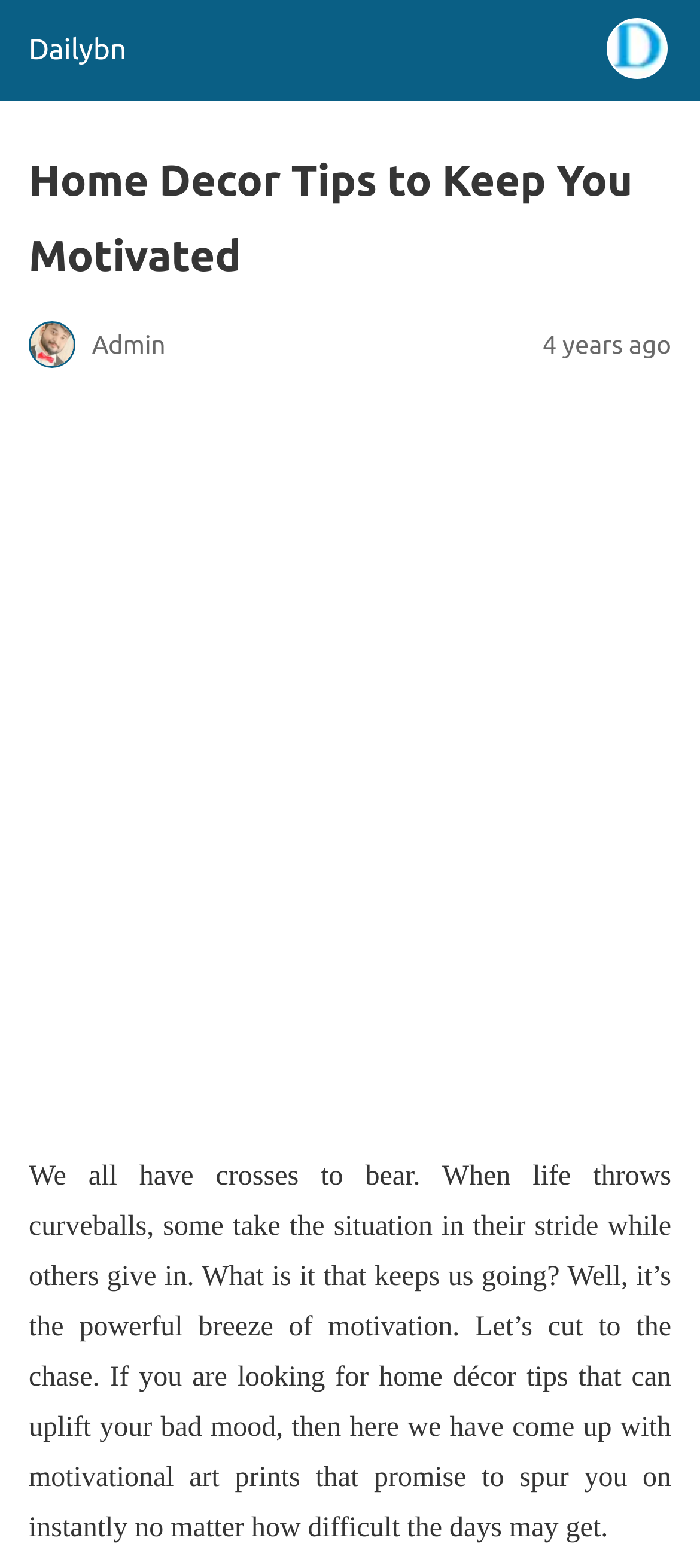Provide the bounding box for the UI element matching this description: "Dailybn".

[0.041, 0.022, 0.181, 0.042]